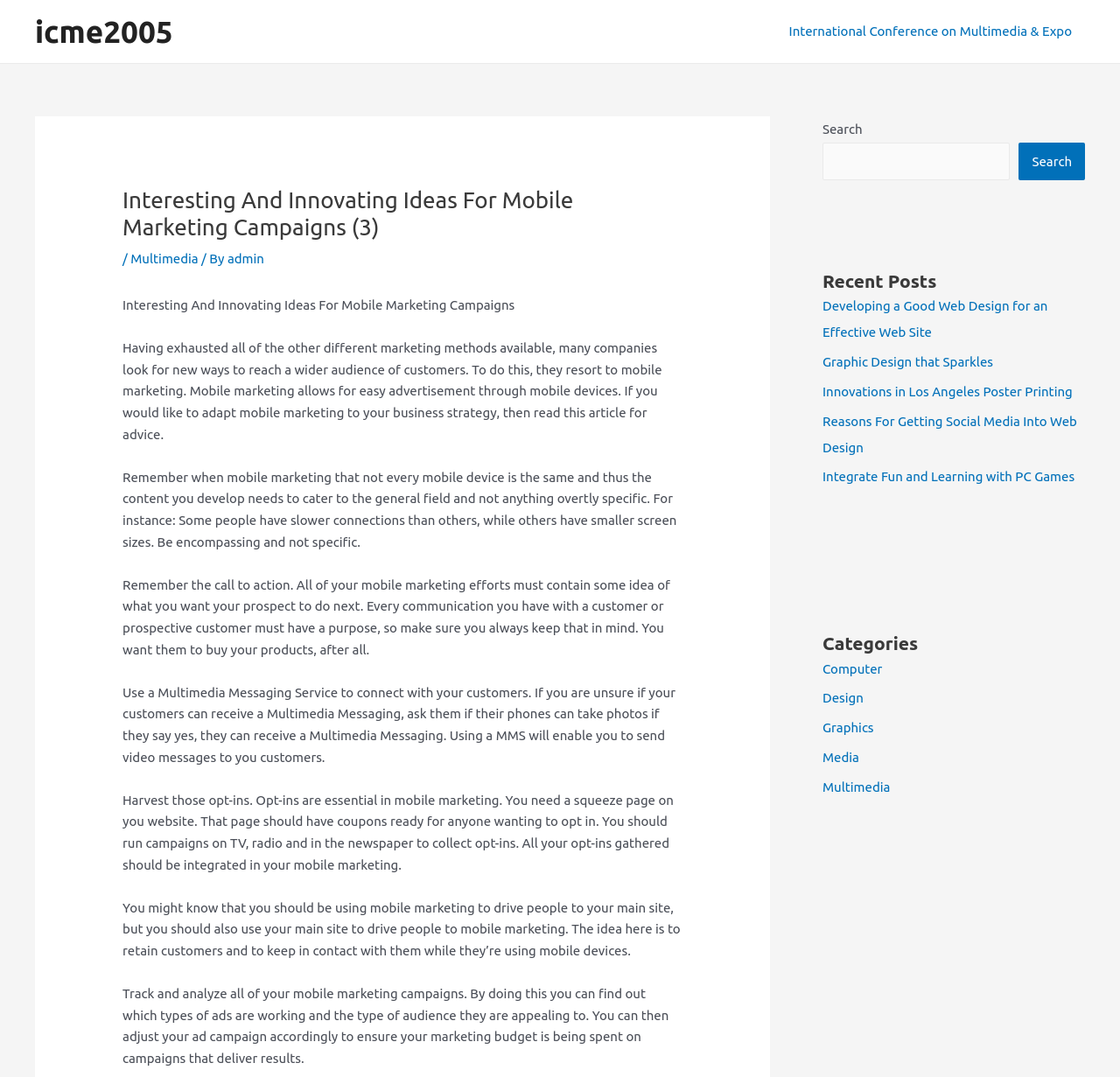Can you locate the main headline on this webpage and provide its text content?

Interesting And Innovating Ideas For Mobile Marketing Campaigns (3)